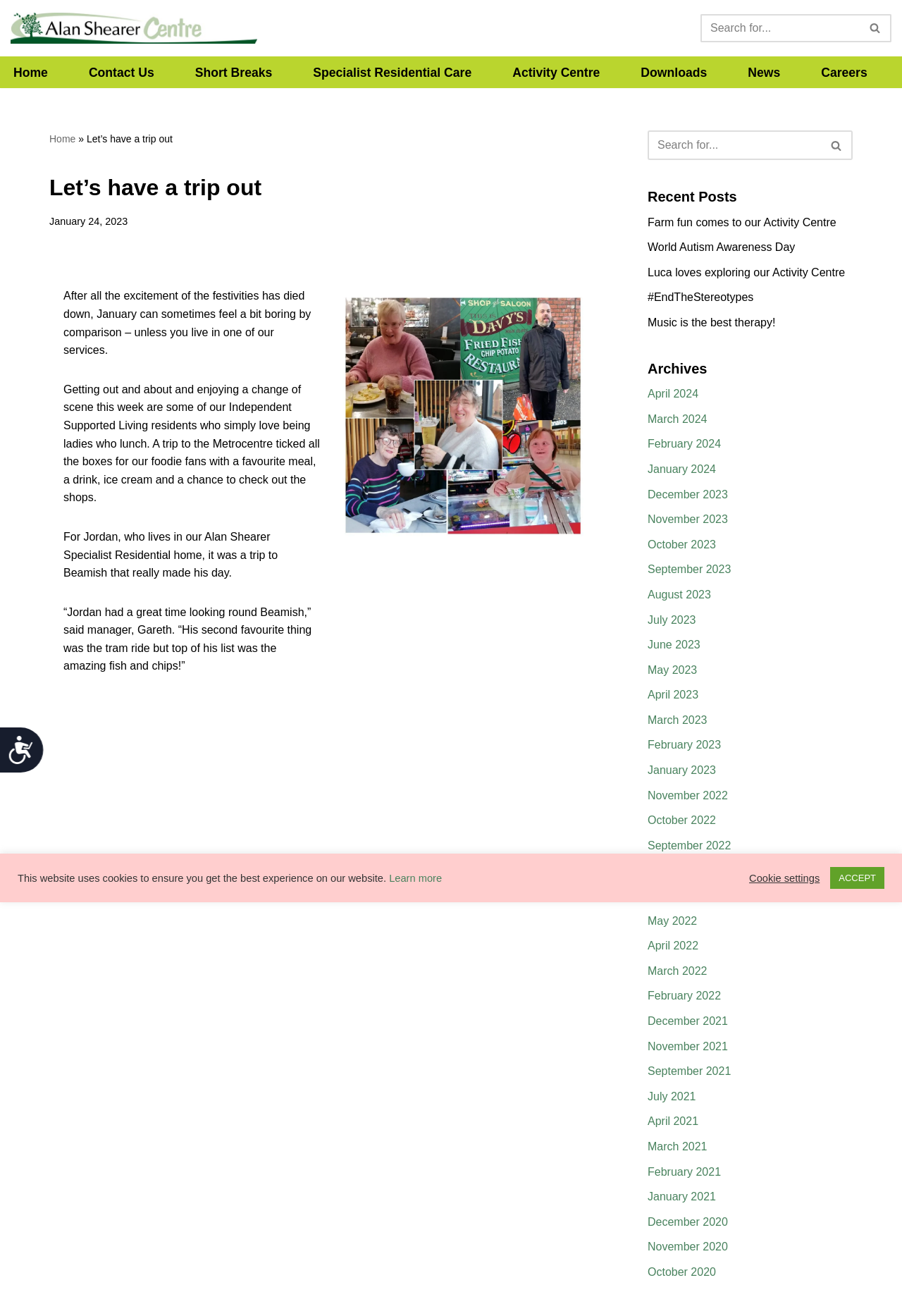Can you show the bounding box coordinates of the region to click on to complete the task described in the instruction: "Go to Home page"?

[0.015, 0.047, 0.053, 0.063]